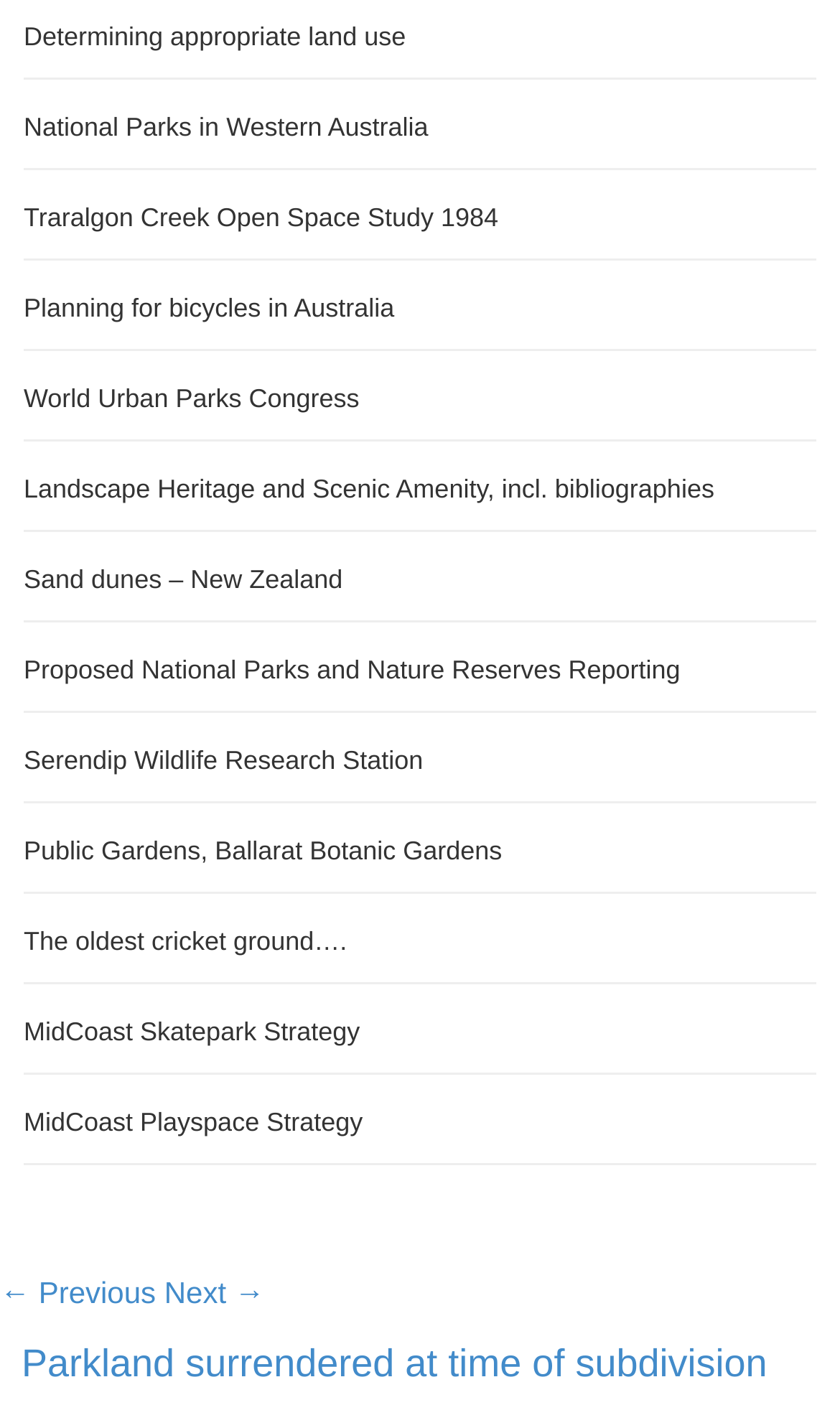How many headings are on this webpage?
Look at the screenshot and respond with one word or a short phrase.

14